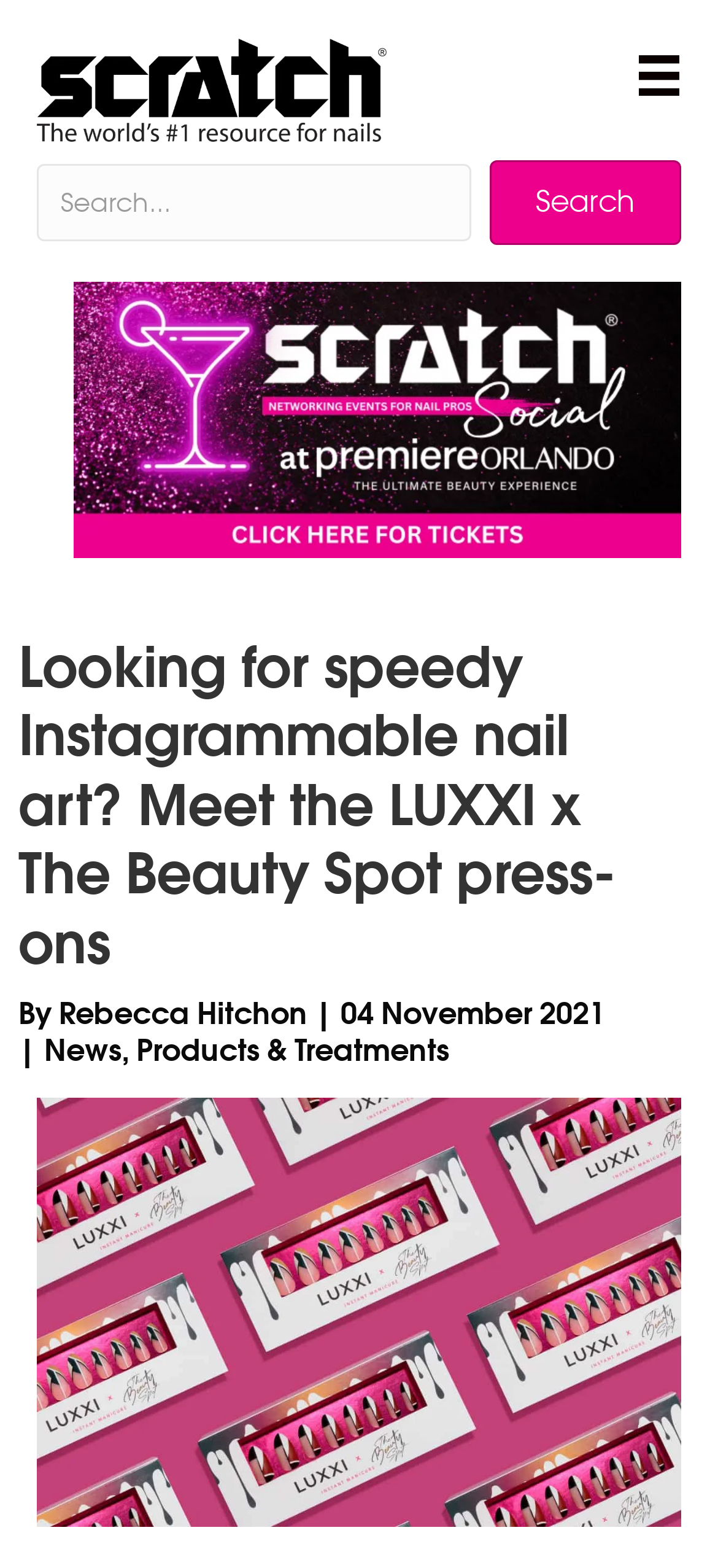From the webpage screenshot, identify the region described by alt="Scratch Logo 800" title="SCRATCH Logo_800". Provide the bounding box coordinates as (top-left x, top-left y, bottom-right x, bottom-right y), with each value being a floating point number between 0 and 1.

[0.051, 0.044, 0.538, 0.067]